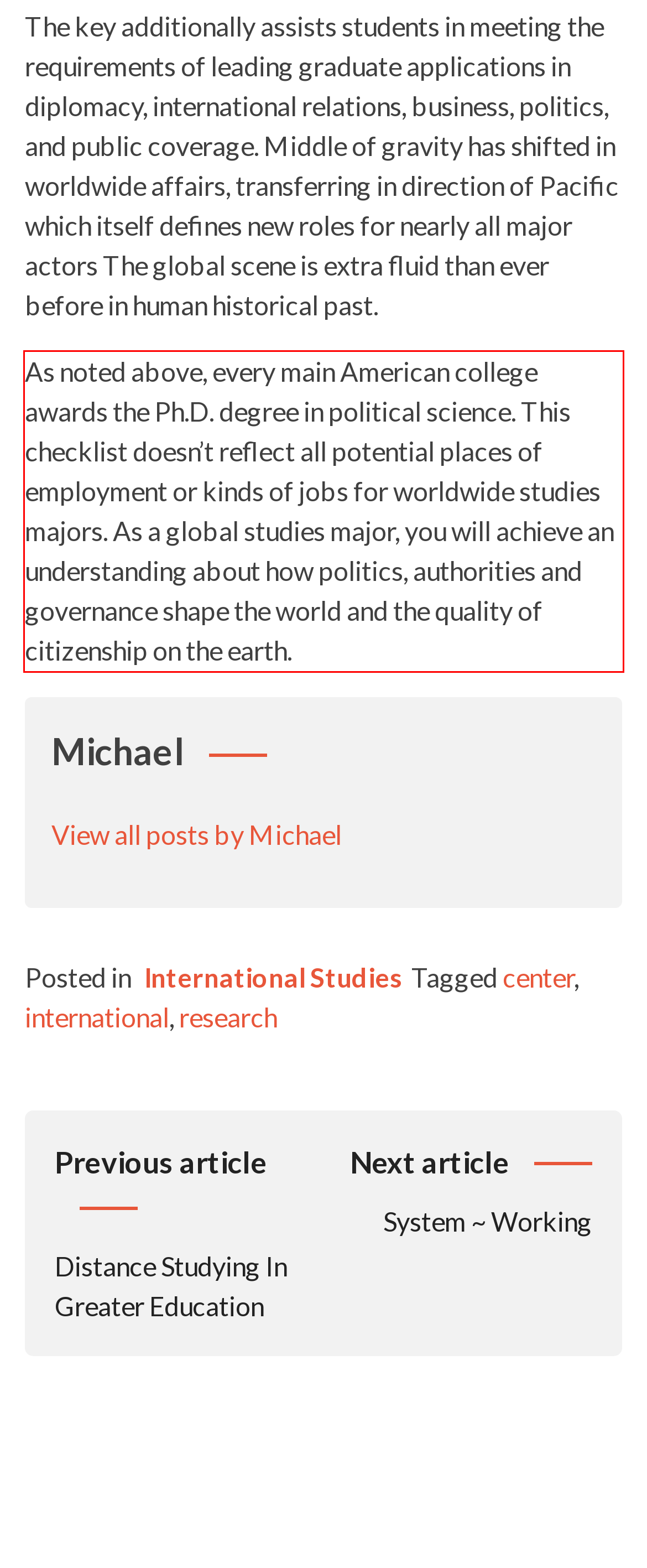Please recognize and transcribe the text located inside the red bounding box in the webpage image.

As noted above, every main American college awards the Ph.D. degree in political science. This checklist doesn’t reflect all potential places of employment or kinds of jobs for worldwide studies majors. As a global studies major, you will achieve an understanding about how politics, authorities and governance shape the world and the quality of citizenship on the earth.